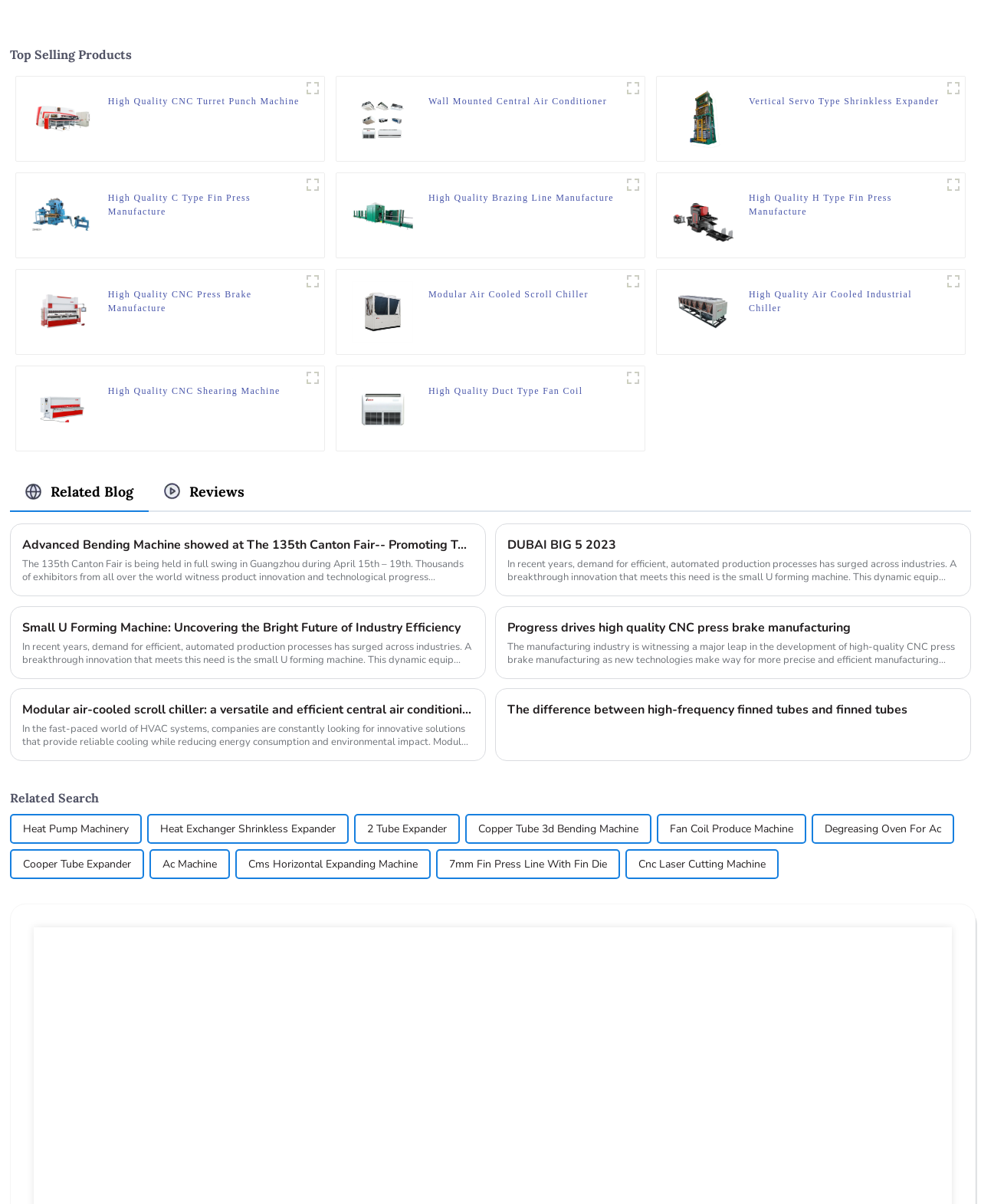What is the name of the product shown in the first figure?
Refer to the image and give a detailed response to the question.

The first figure on the webpage contains an image and description of a product. The heading of the figure caption is 'High Quality CNC Turret Punch Machine', which suggests that the name of the product is CNC Turret Punch Machine.